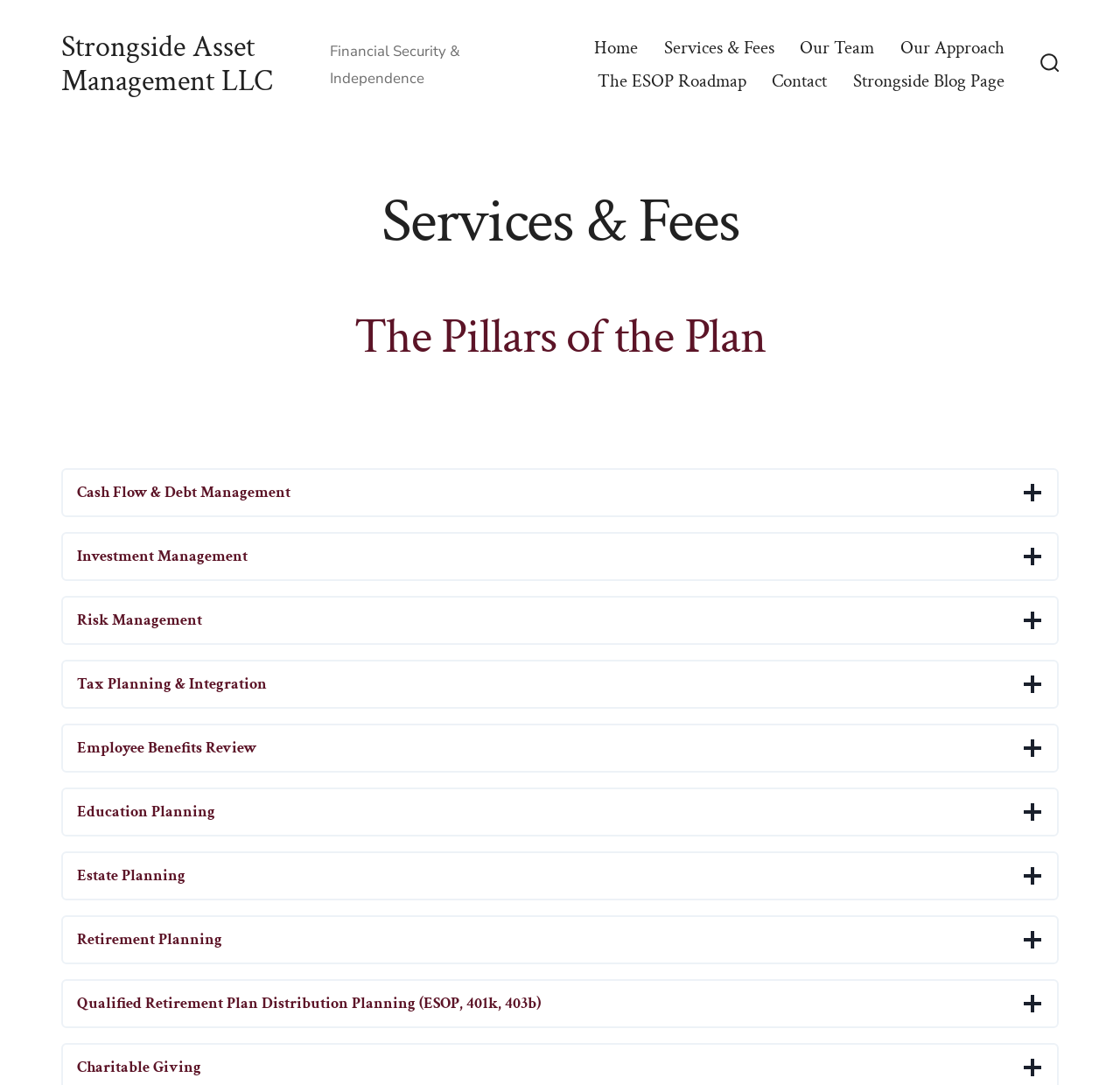Find the bounding box coordinates of the element to click in order to complete the given instruction: "Go to Strongside Asset Management LLC homepage."

[0.055, 0.028, 0.275, 0.091]